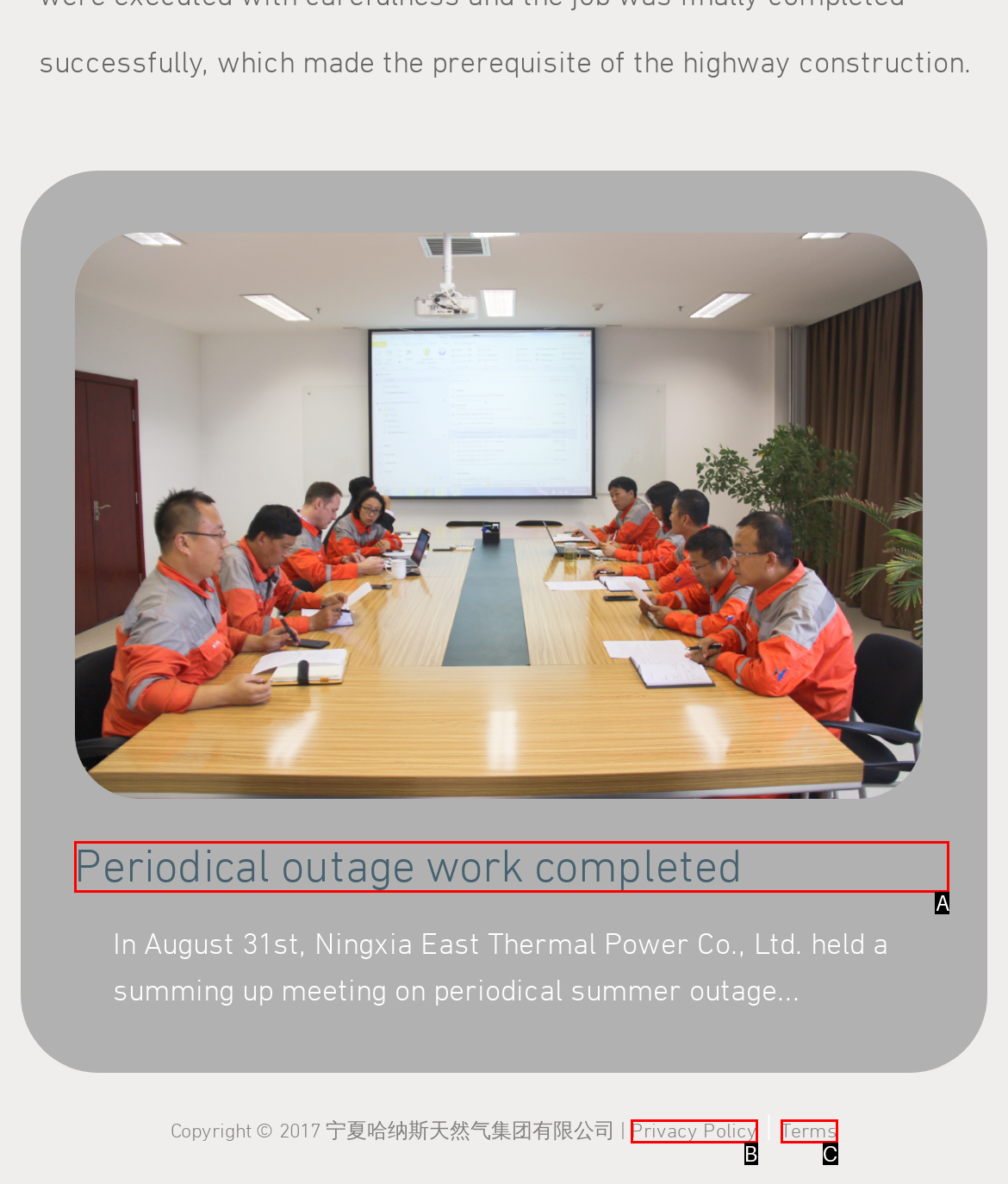Determine which HTML element best suits the description: Privacy Policy. Reply with the letter of the matching option.

B